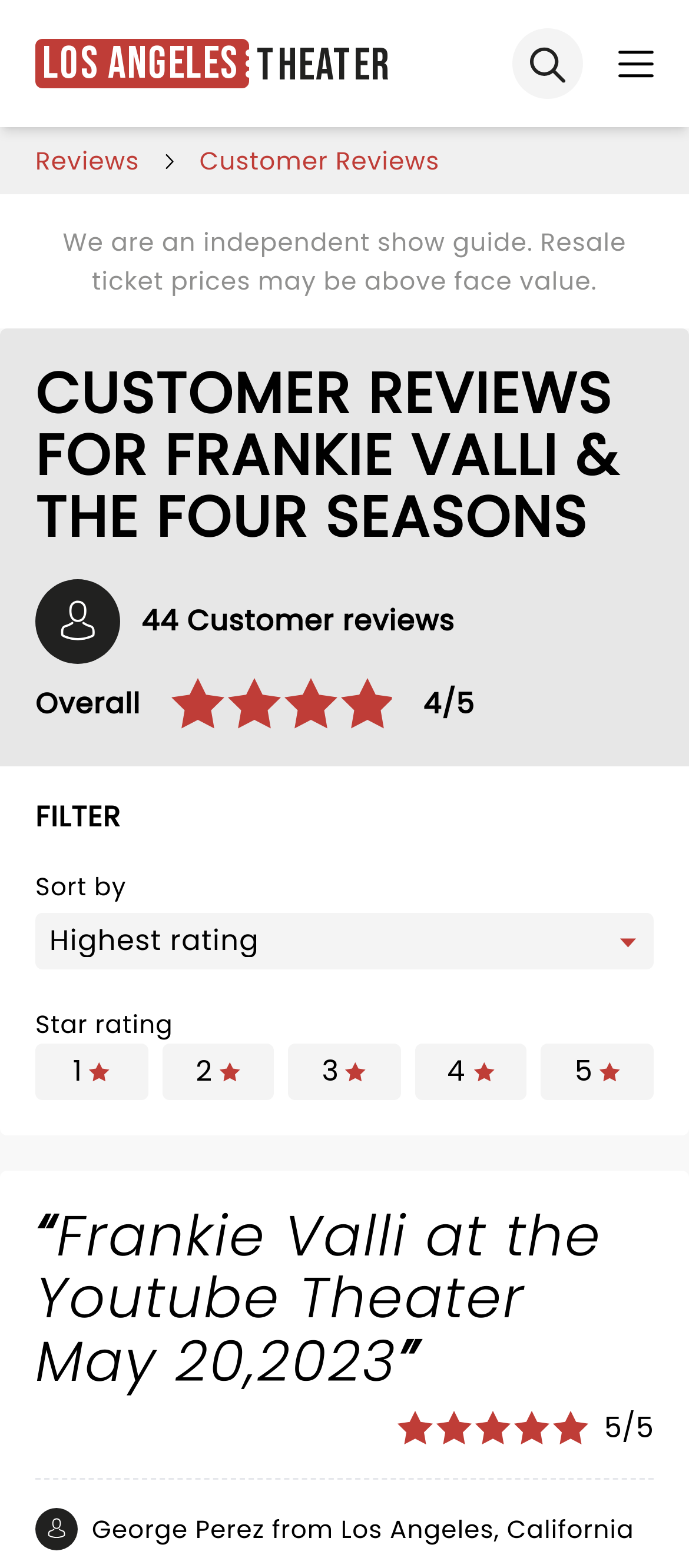Please identify the coordinates of the bounding box for the clickable region that will accomplish this instruction: "Open the search".

[0.744, 0.018, 0.846, 0.063]